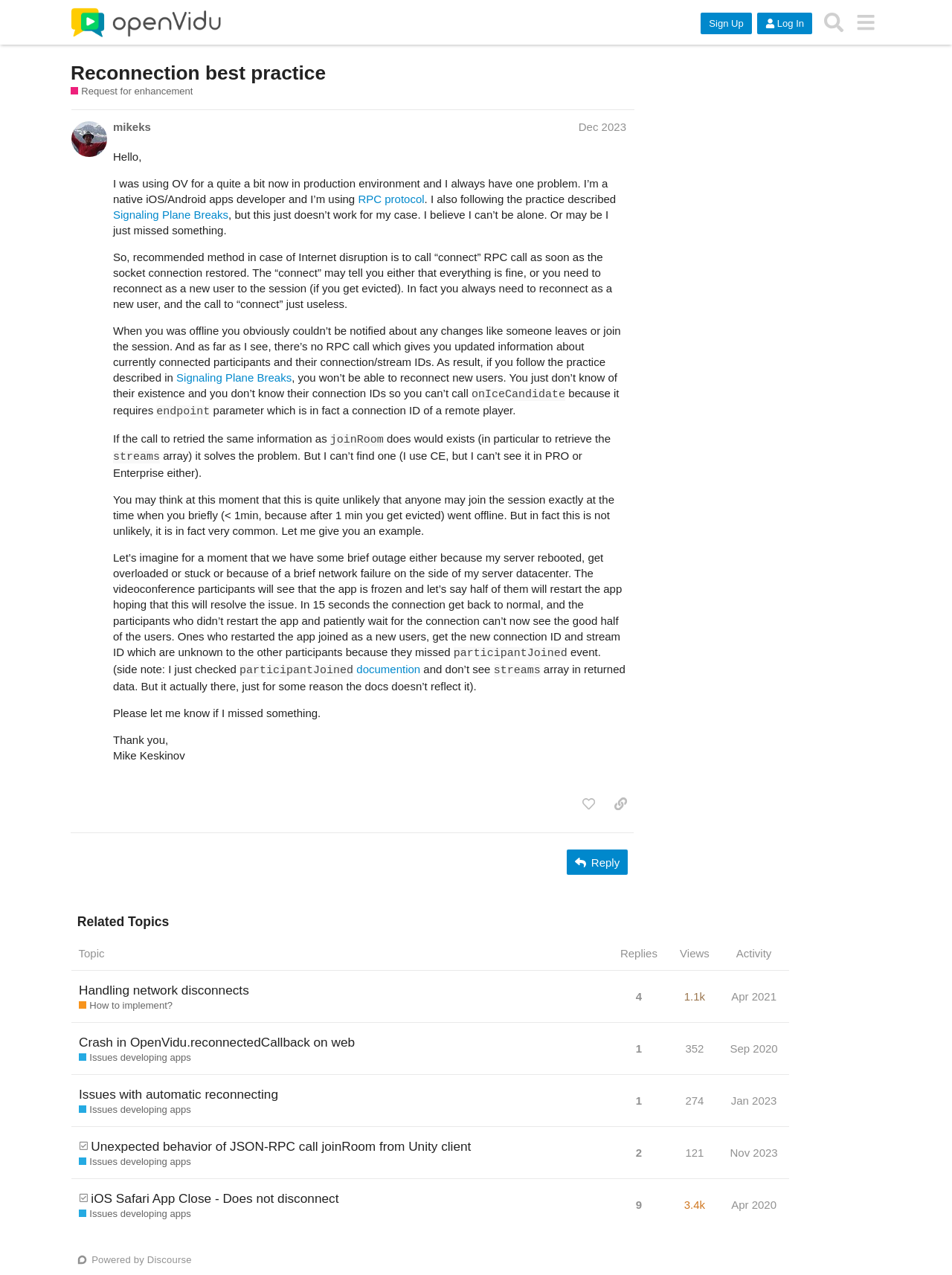What is the topic of the related topic 'Handling network disconnects'?
Please provide a single word or phrase as your answer based on the screenshot.

How to implement?